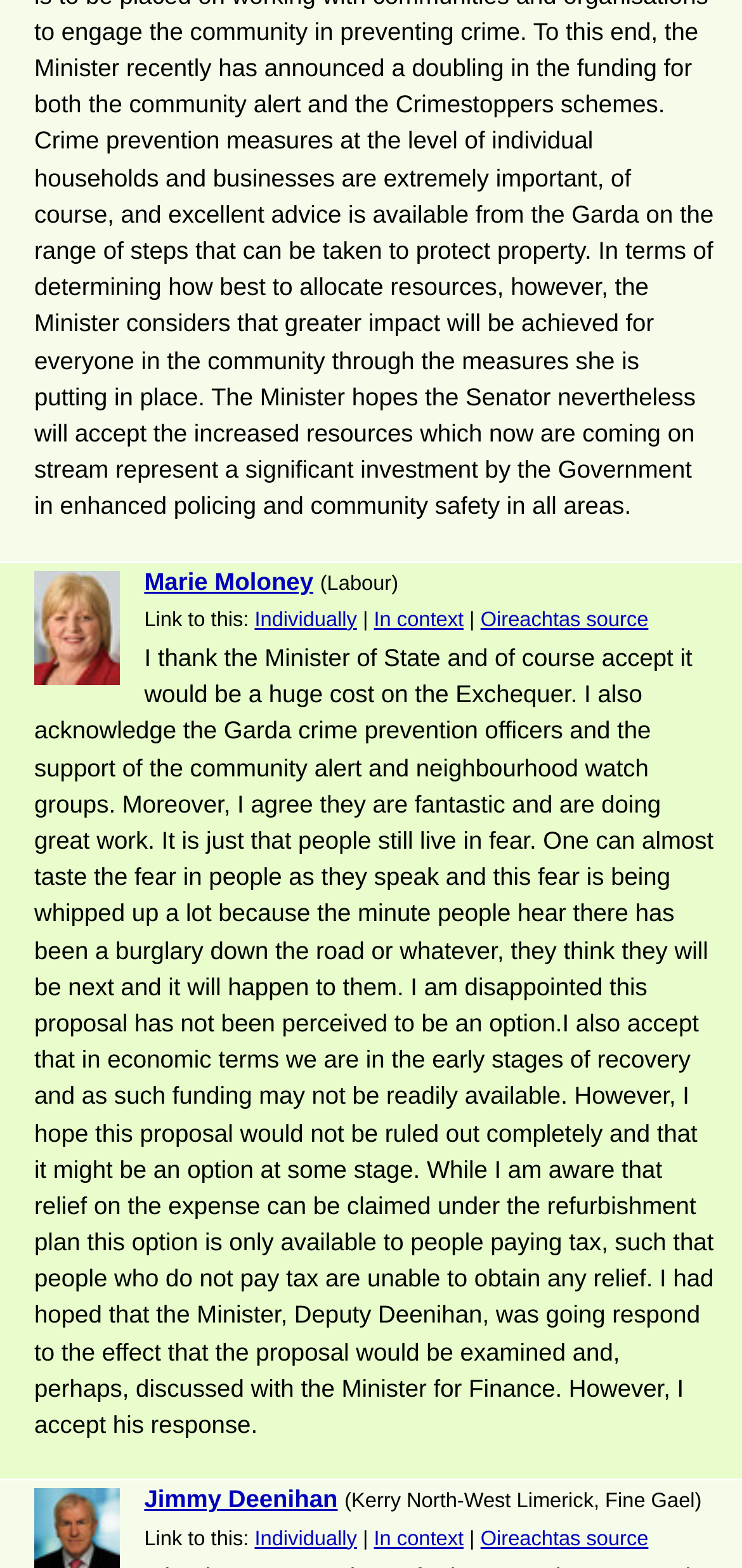Could you specify the bounding box coordinates for the clickable section to complete the following instruction: "Open link to Oireachtas source"?

[0.648, 0.388, 0.874, 0.403]